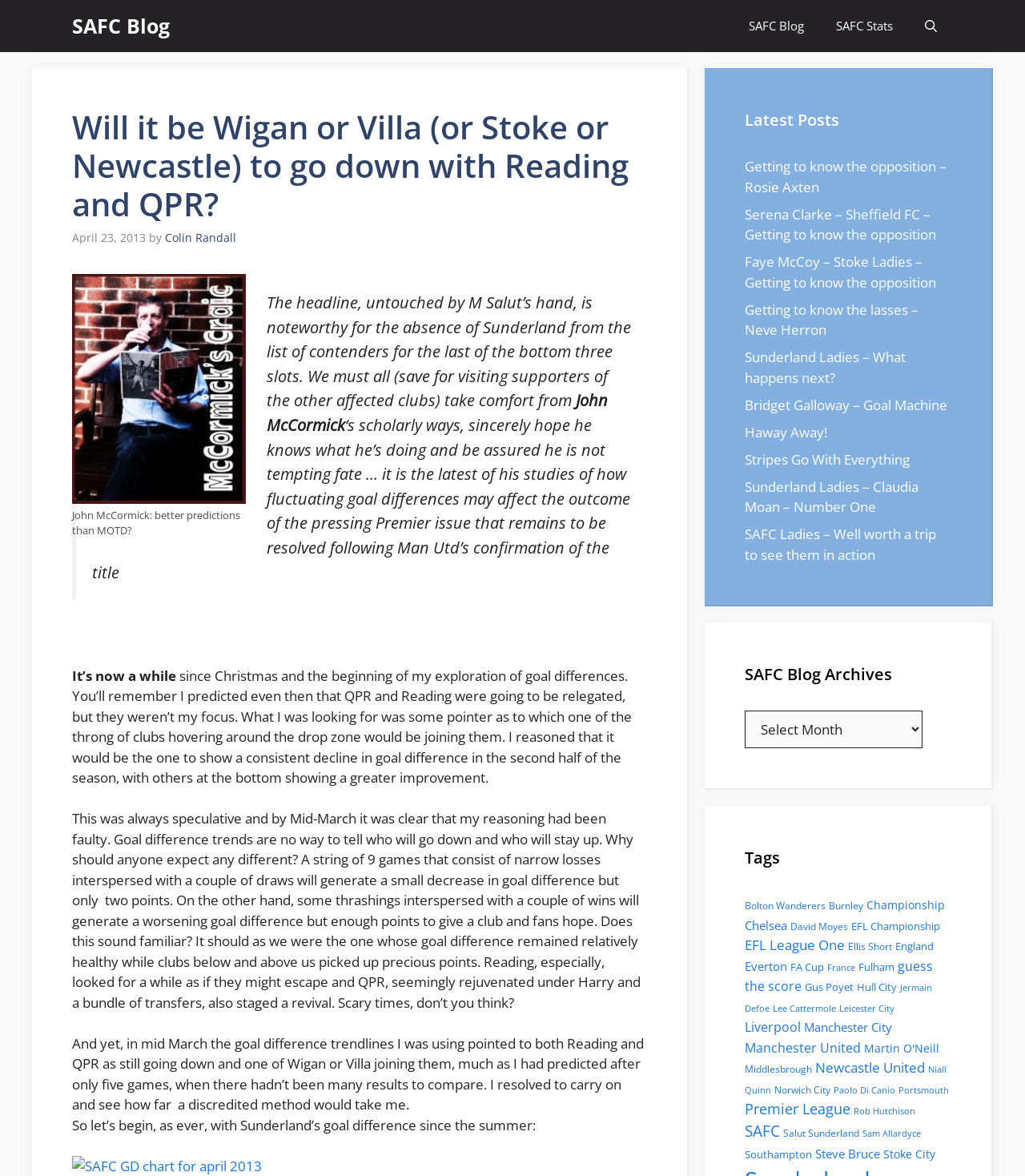Please identify the bounding box coordinates of the region to click in order to complete the given instruction: "Click on the link to SAFC Blog". The coordinates should be four float numbers between 0 and 1, i.e., [left, top, right, bottom].

[0.07, 0.0, 0.166, 0.044]